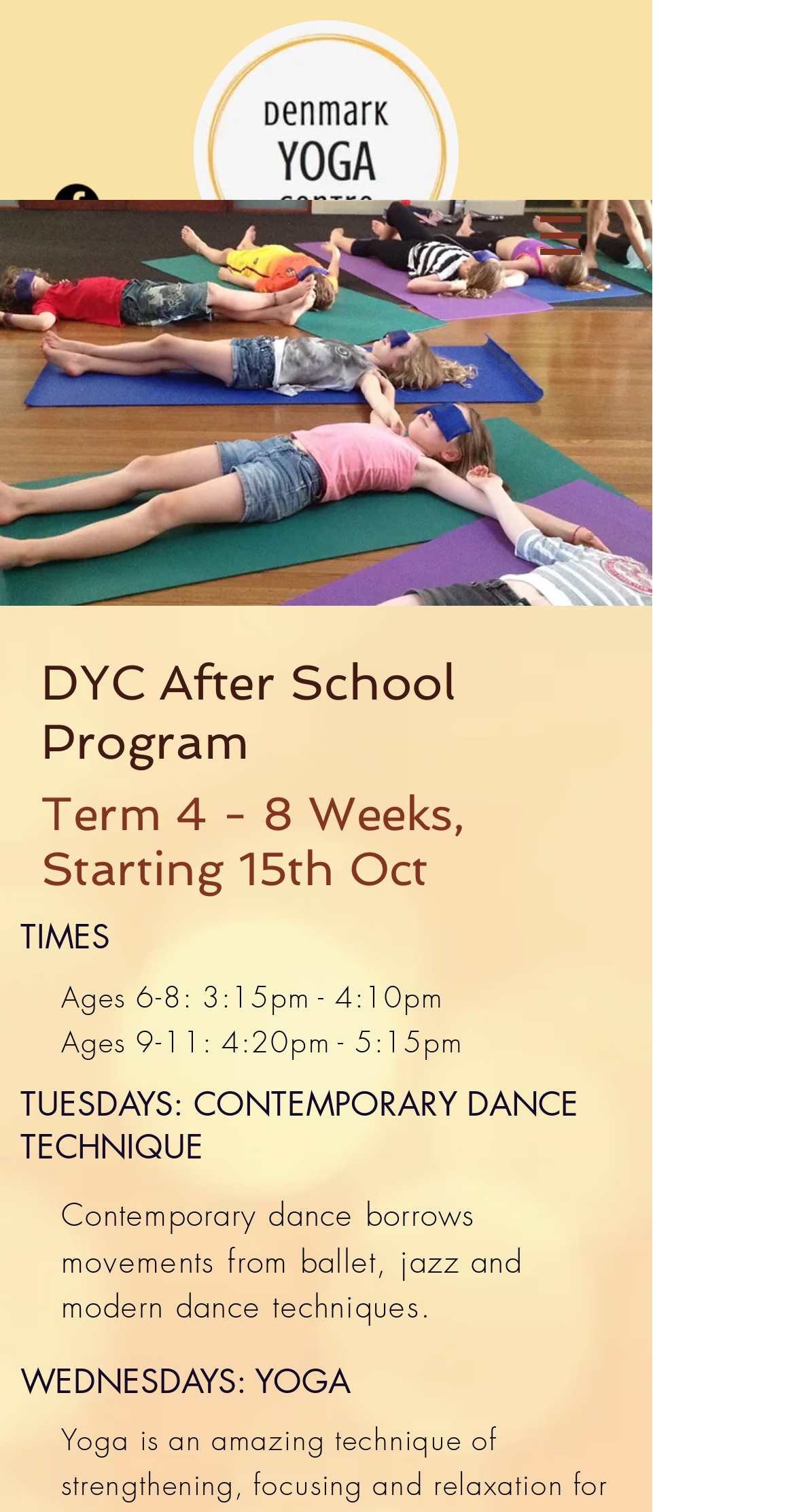Create a detailed narrative describing the layout and content of the webpage.

The webpage is about the After School program at the Denmark Yoga Centre. At the top left, there is a social bar with two links, Facebook and Instagram, each represented by a black circle icon. 

To the right of the social bar, there is a site navigation menu with a button that has a popup menu. The button is accompanied by an image.

Below the navigation menu, there are two headings. The first heading reads "DYC After School Program", and the second heading provides details about the term, stating that it is 8 weeks long and starts on October 15th.

Further down, there is a section with text "TIMES" followed by three lines of text describing the schedule for different age groups. The first line is for ages 6-8, the second line is for ages 9-11, and both provide the corresponding time slots.

Below the schedule section, there is a section about Tuesdays, which focuses on Contemporary Dance Technique. This section has a heading and a paragraph describing what Contemporary dance is.

Finally, at the bottom, there is a section about Wednesdays, which is about Yoga.